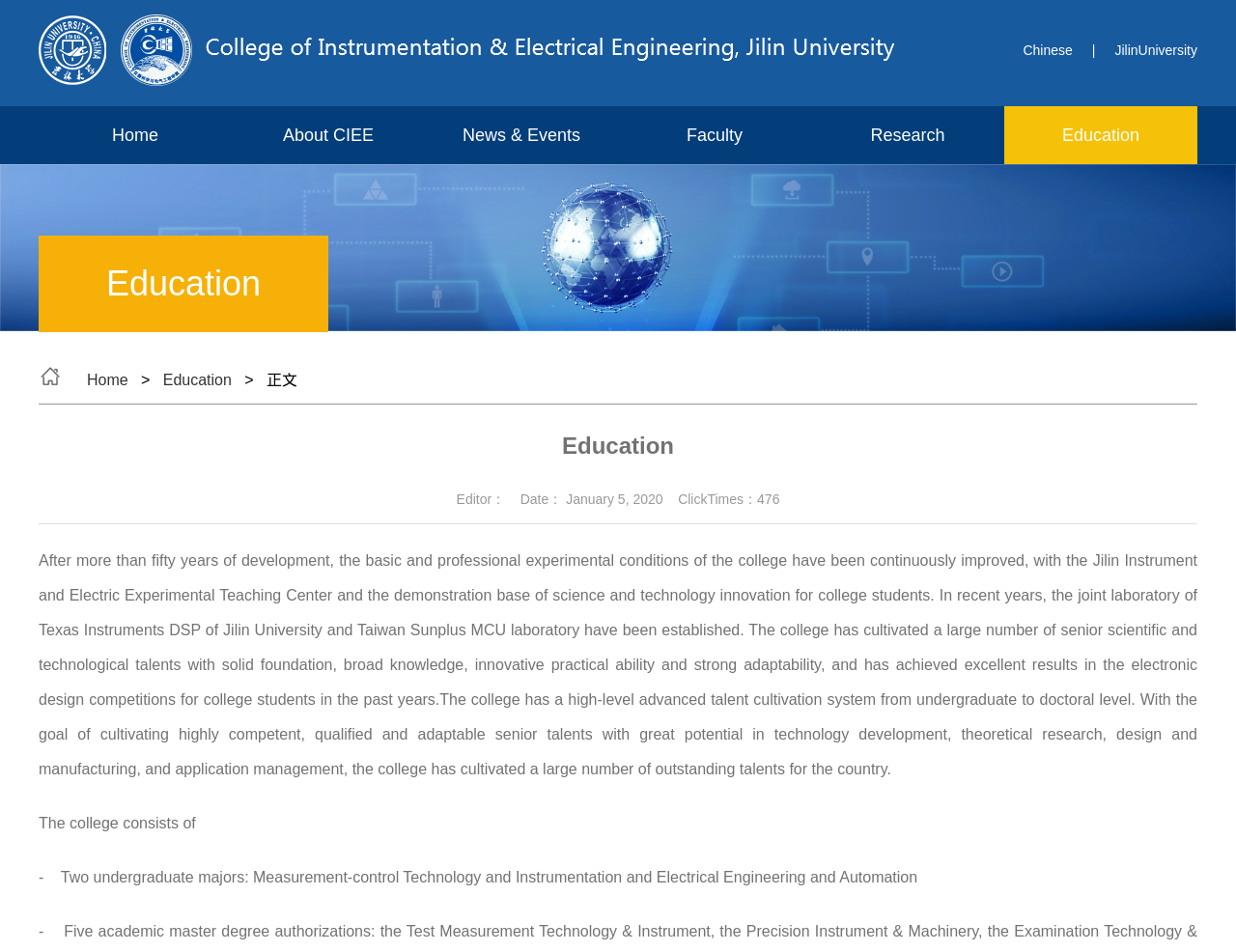What is the name of the college?
Give a comprehensive and detailed explanation for the question.

I inferred this answer by looking at the link 'JilinUniversity' with bounding box coordinates [0.902, 0.044, 0.969, 0.06] and the image '仪器科学与电气工程学院英文版' with bounding box coordinates [0.031, 0.015, 0.723, 0.09], which suggests that the webpage is related to Jilin University.